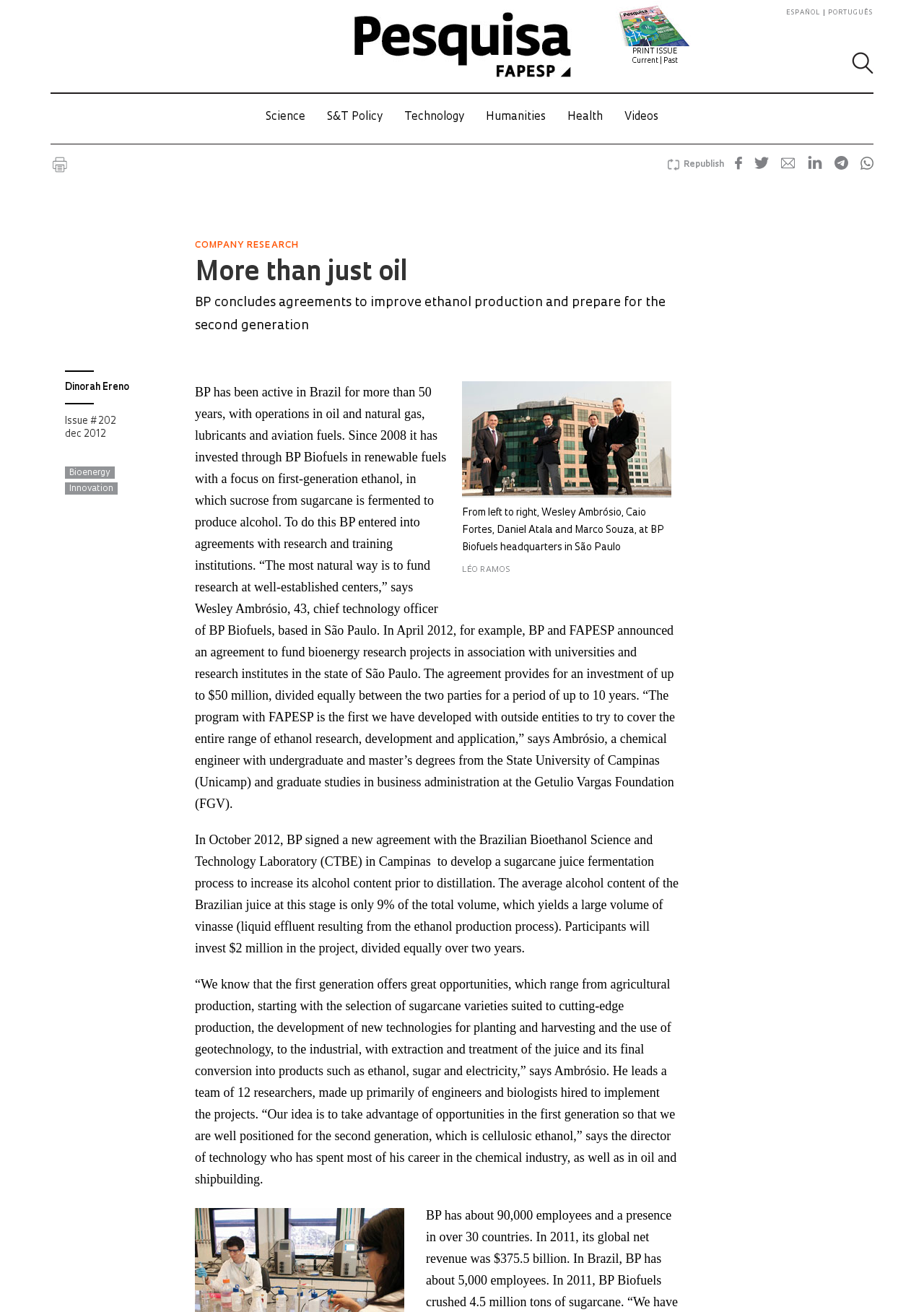What is the purpose of the agreement between BP and FAPESP?
Carefully analyze the image and provide a thorough answer to the question.

I determined the purpose of the agreement by reading the text content, which states that BP and FAPESP announced an agreement to fund bioenergy research projects in association with universities and research institutes in the state of São Paulo.